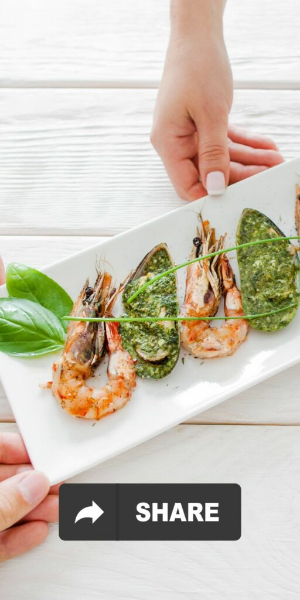What is the color of the leaf bases?
From the screenshot, provide a brief answer in one word or phrase.

Dark green